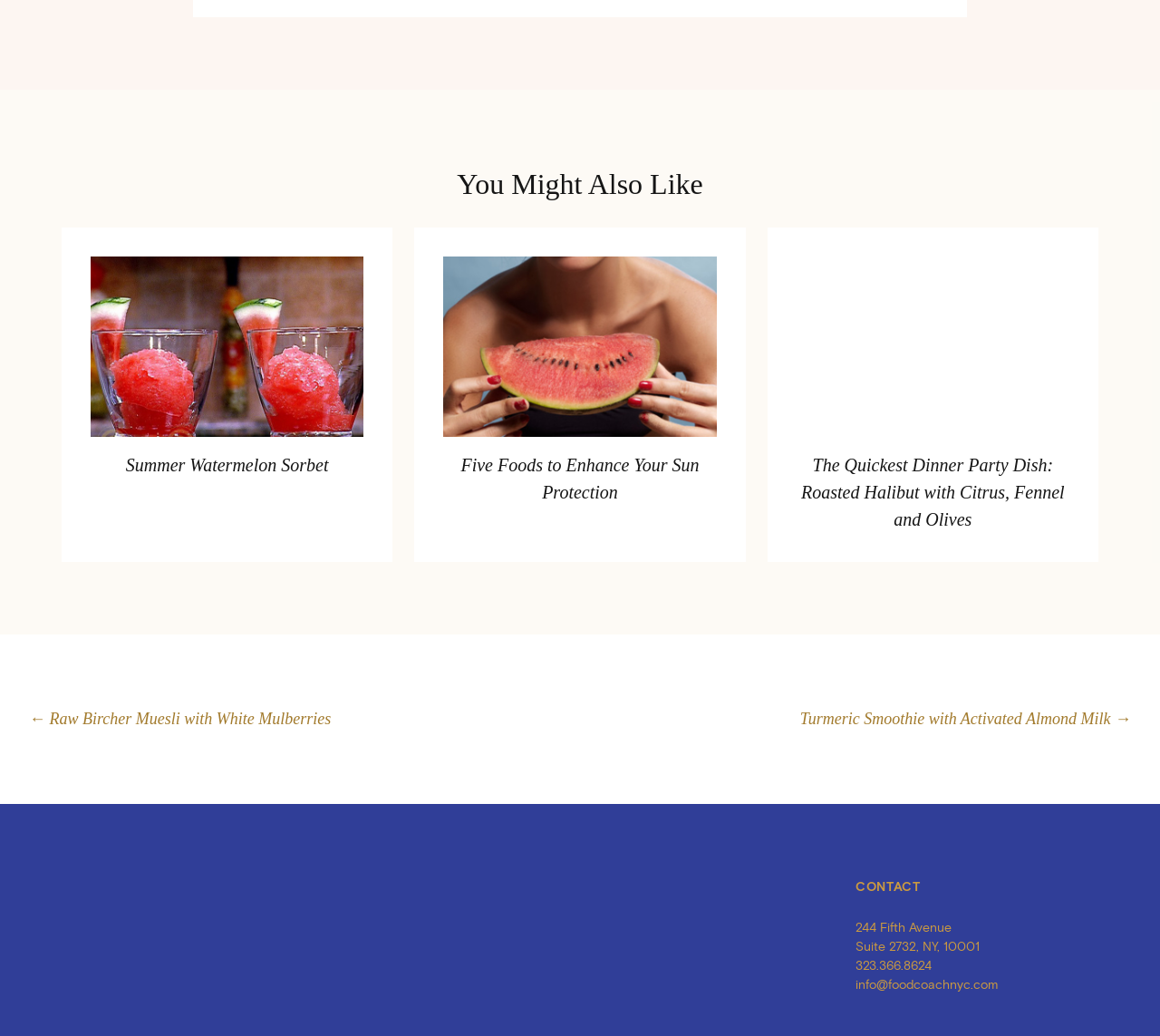What is the phone number of the food coach?
Using the image, respond with a single word or phrase.

323.366.8624